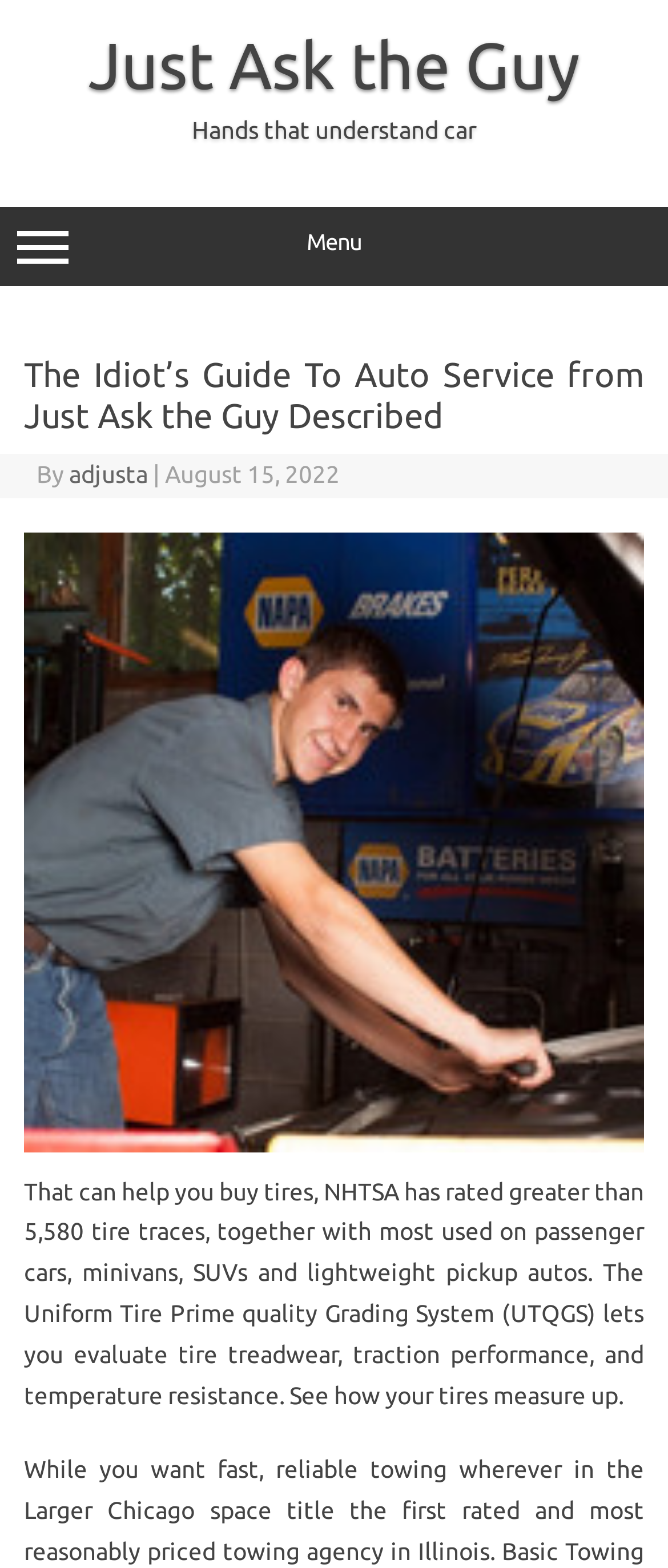Please analyze the image and give a detailed answer to the question:
What is the topic of the article?

The topic of the article can be inferred from the image caption and the text content, which mentions 'Auto Service from Just Ask the Guy' and talks about tires and their quality grading system.